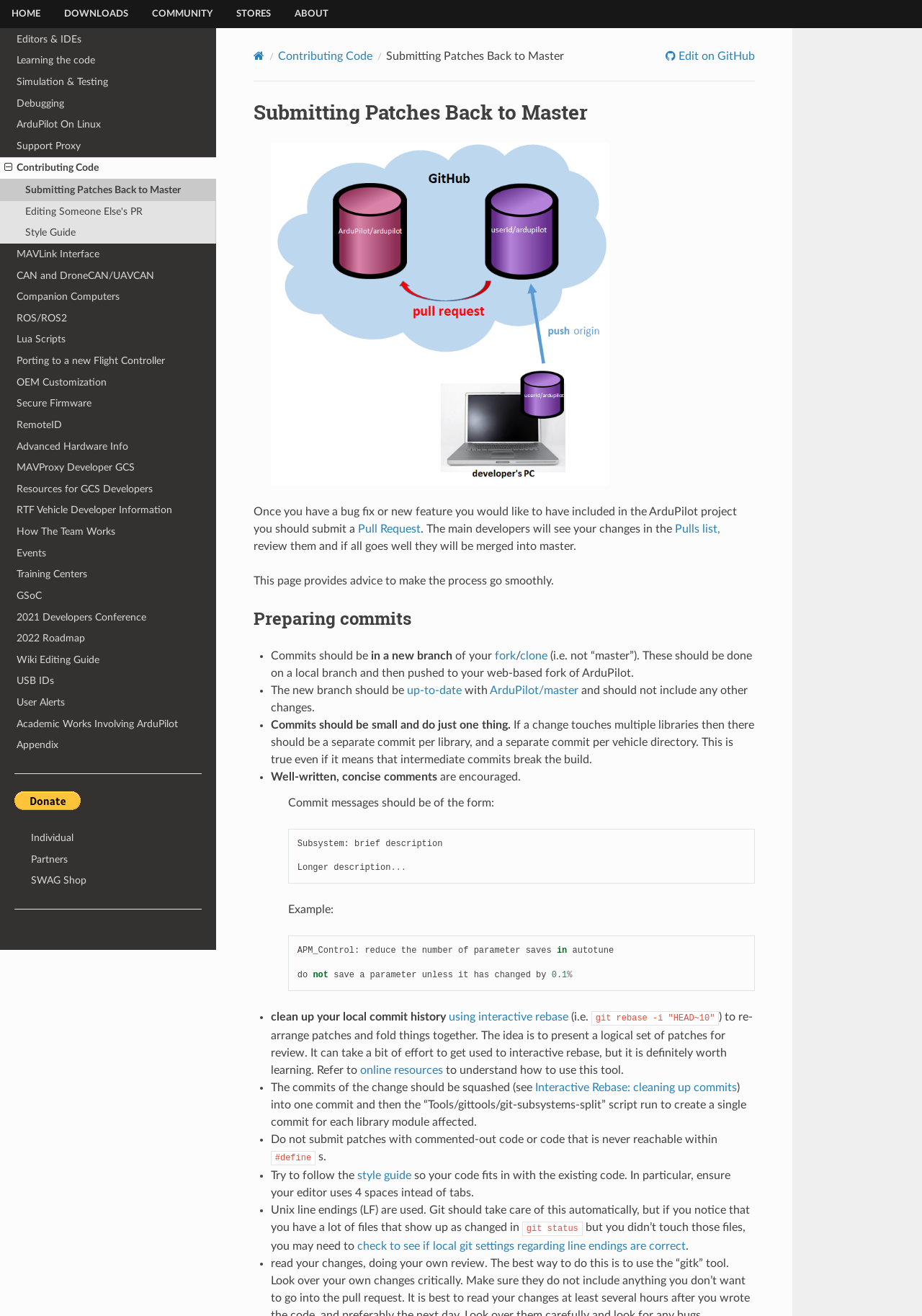Determine the main text heading of the webpage and provide its content.

Submitting Patches Back to Master¶